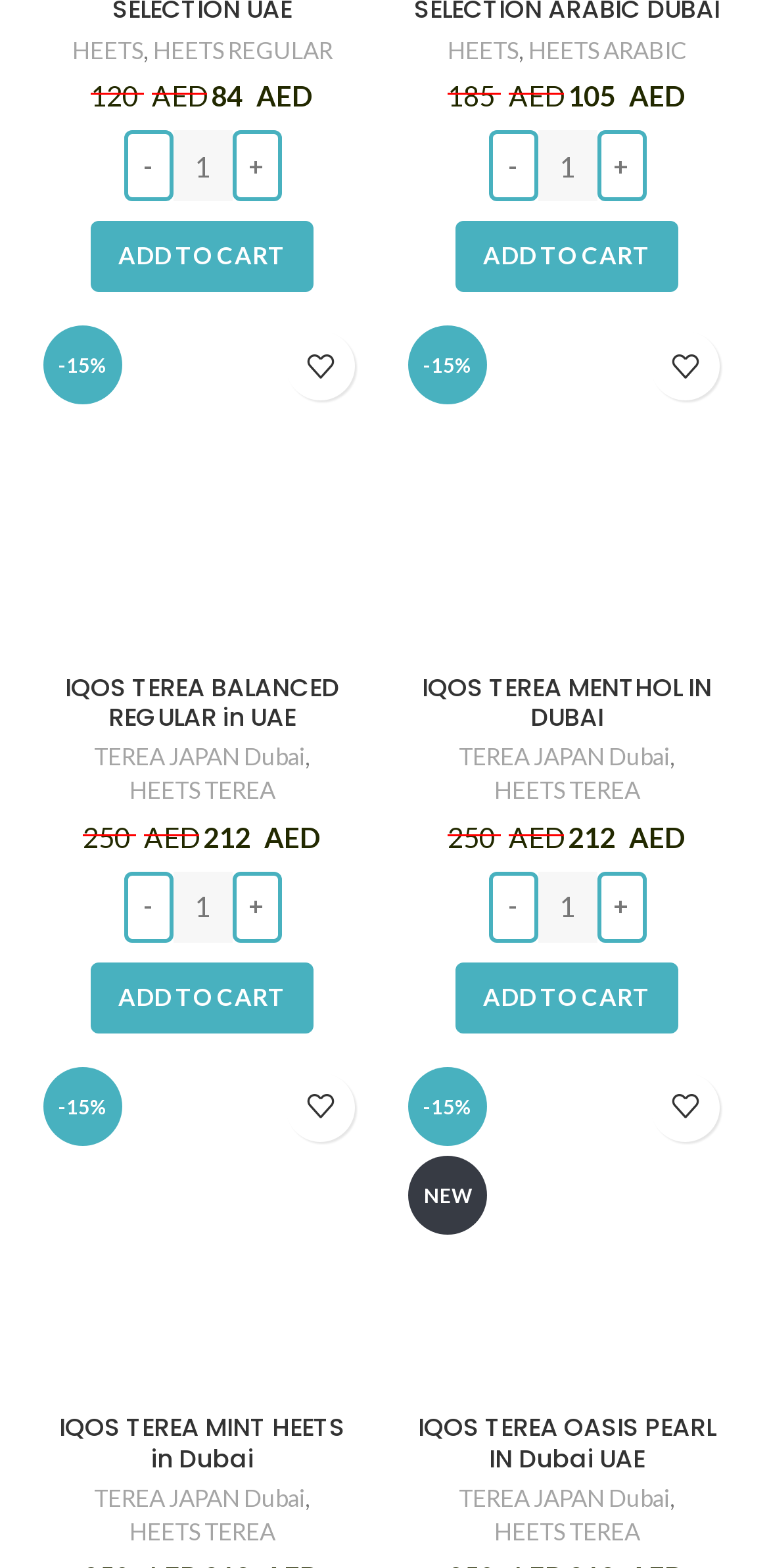What is the discount percentage for Iqos Terea Menthol In Dubai Ajman Sharjah?
Based on the image, answer the question with as much detail as possible.

I found the discount percentage for Iqos Terea Menthol In Dubai Ajman Sharjah by looking at the link element with the text '-15% Iqos Terea Menthol In Dubai Ajman Sharjah' which is located near the image of the product.